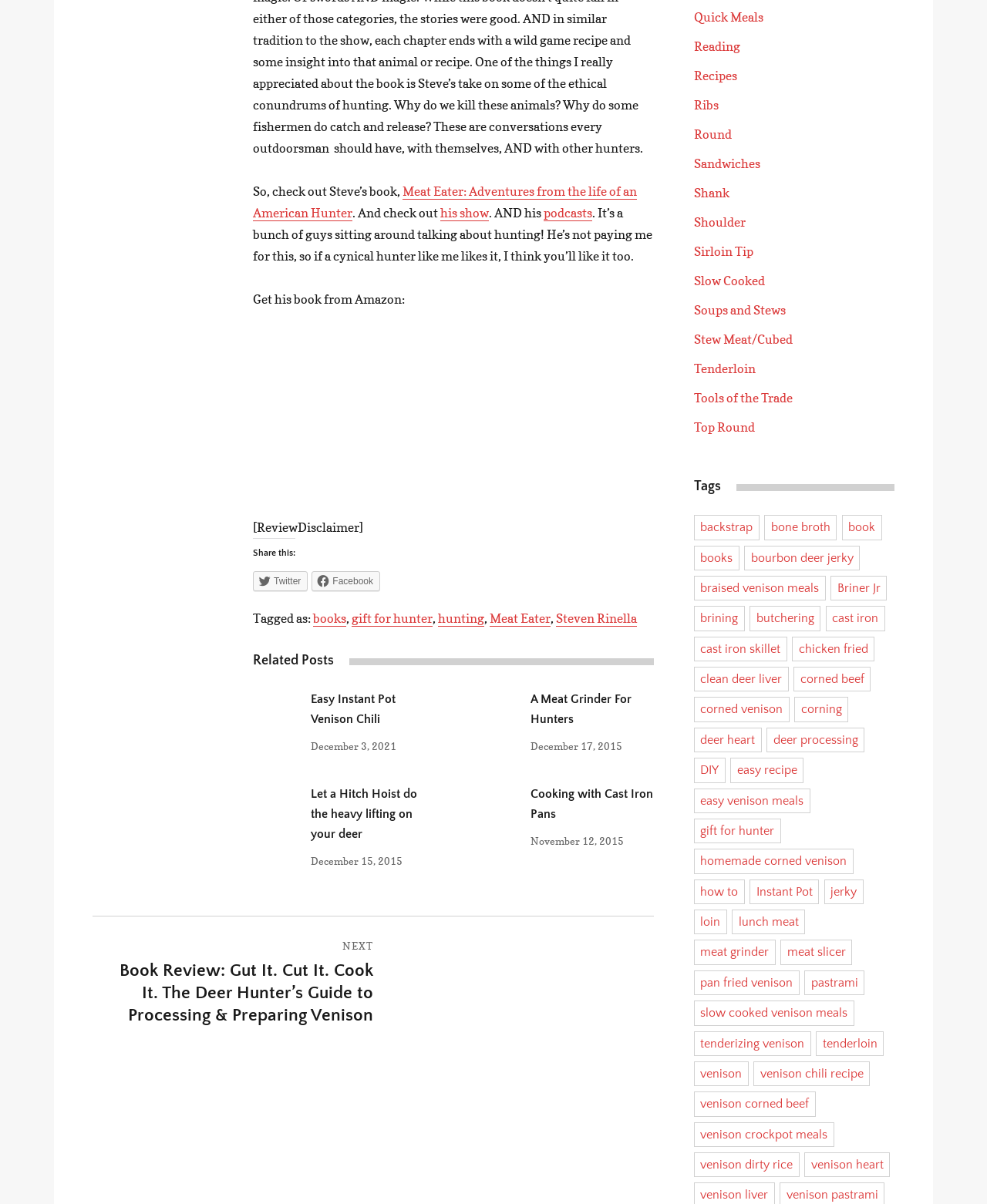Please specify the bounding box coordinates of the clickable region necessary for completing the following instruction: "Read the article posted on 22 november, 2021". The coordinates must consist of four float numbers between 0 and 1, i.e., [left, top, right, bottom].

None